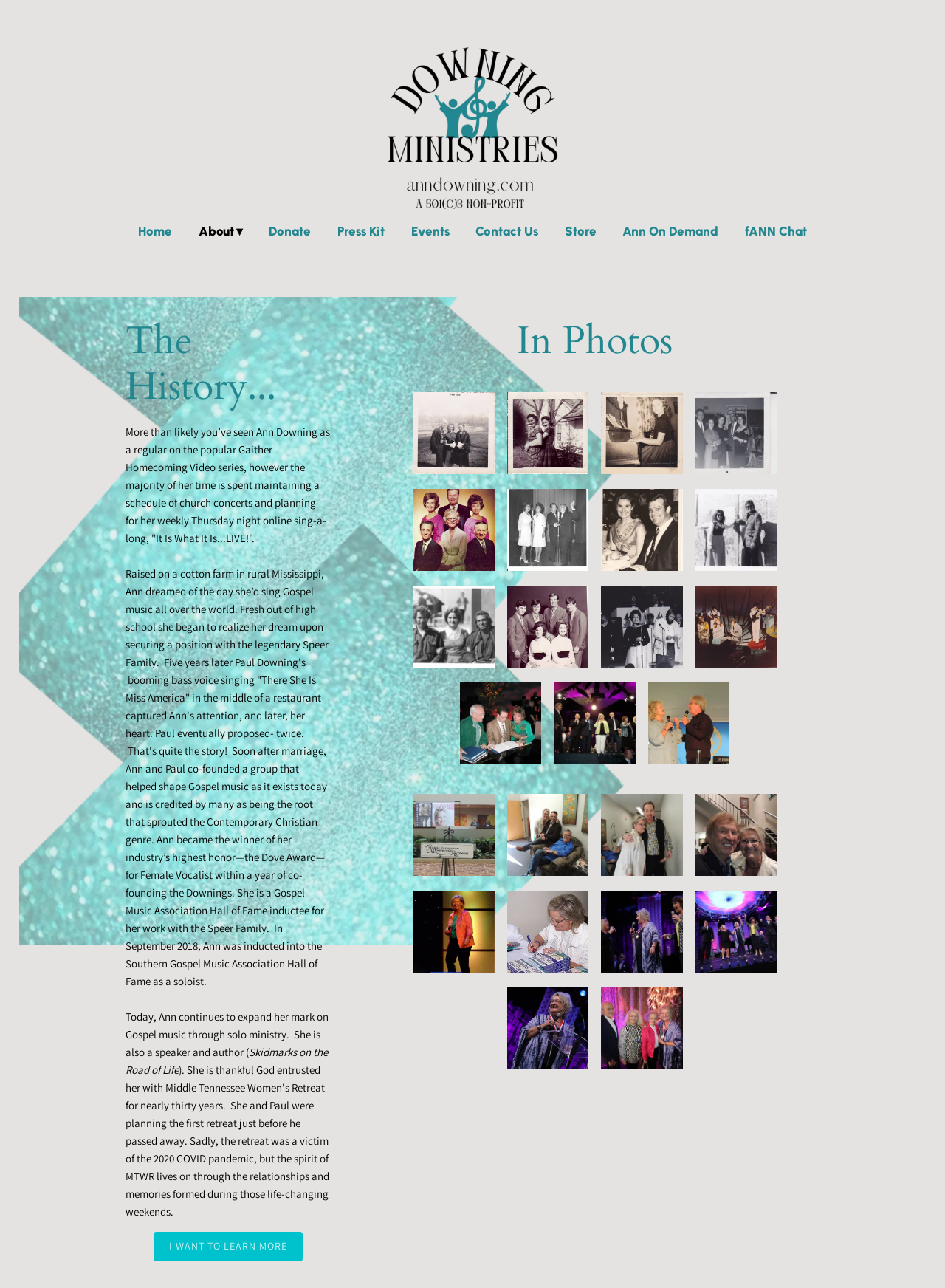Answer the following query with a single word or phrase:
What is Ann Downing's profession?

Gospel singer